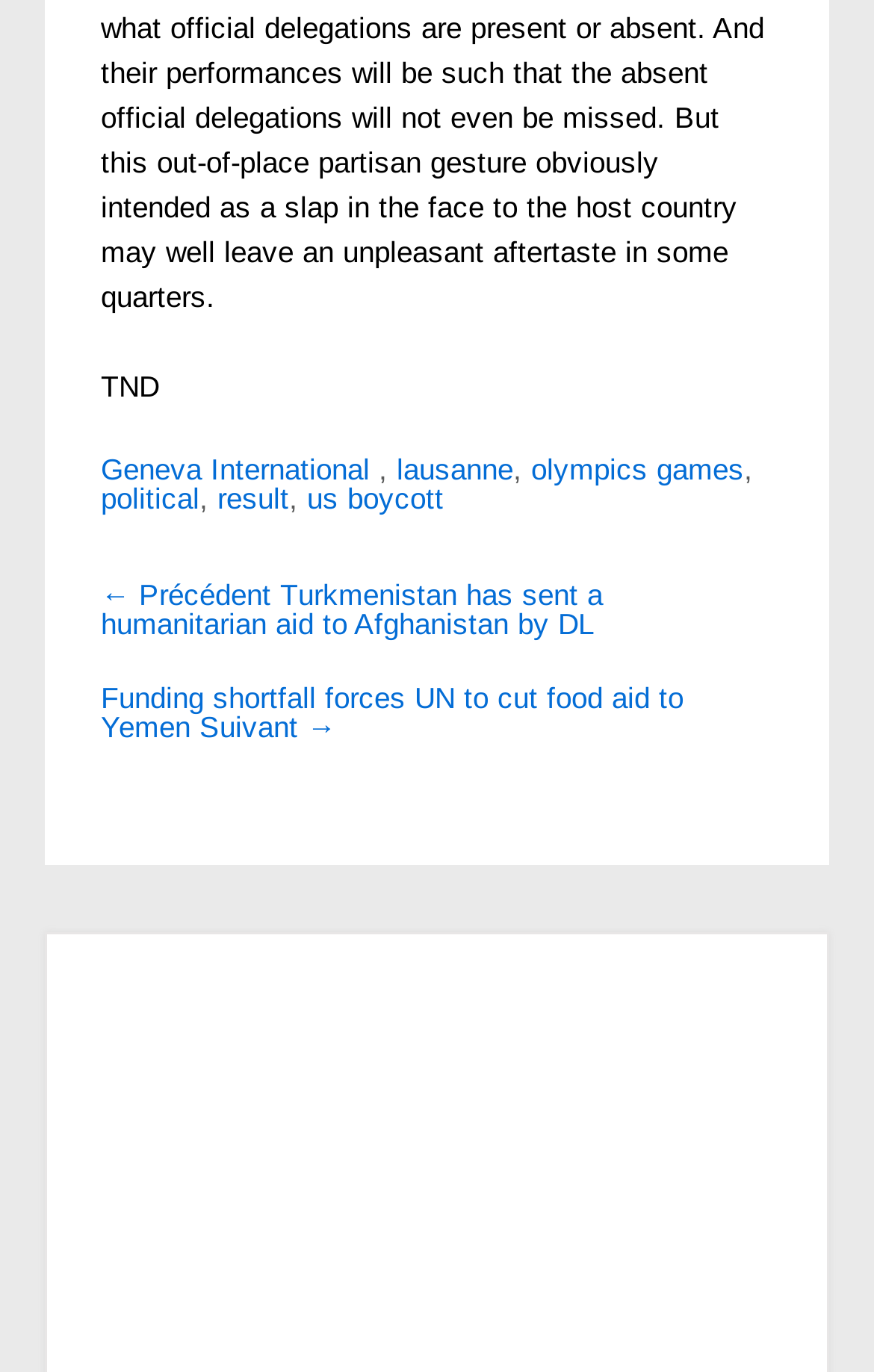What is the topic of the article related to politics?
Based on the image, provide a one-word or brief-phrase response.

us boycott